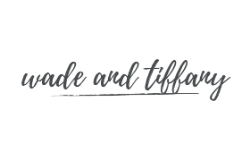Give a thorough caption for the picture.

This image features the names "Wade and Tiffany" displayed in an elegant, cursive font that adds a personal touch, reflecting a sense of warmth and connection. The minimalist design emphasizes simplicity and elegance, making it suitable for a variety of contexts, possibly related to a couple, partnership, or a collaborative project. The clean presentation suggests a professional yet approachable aesthetic, inviting viewers to connect with the essence of the name.